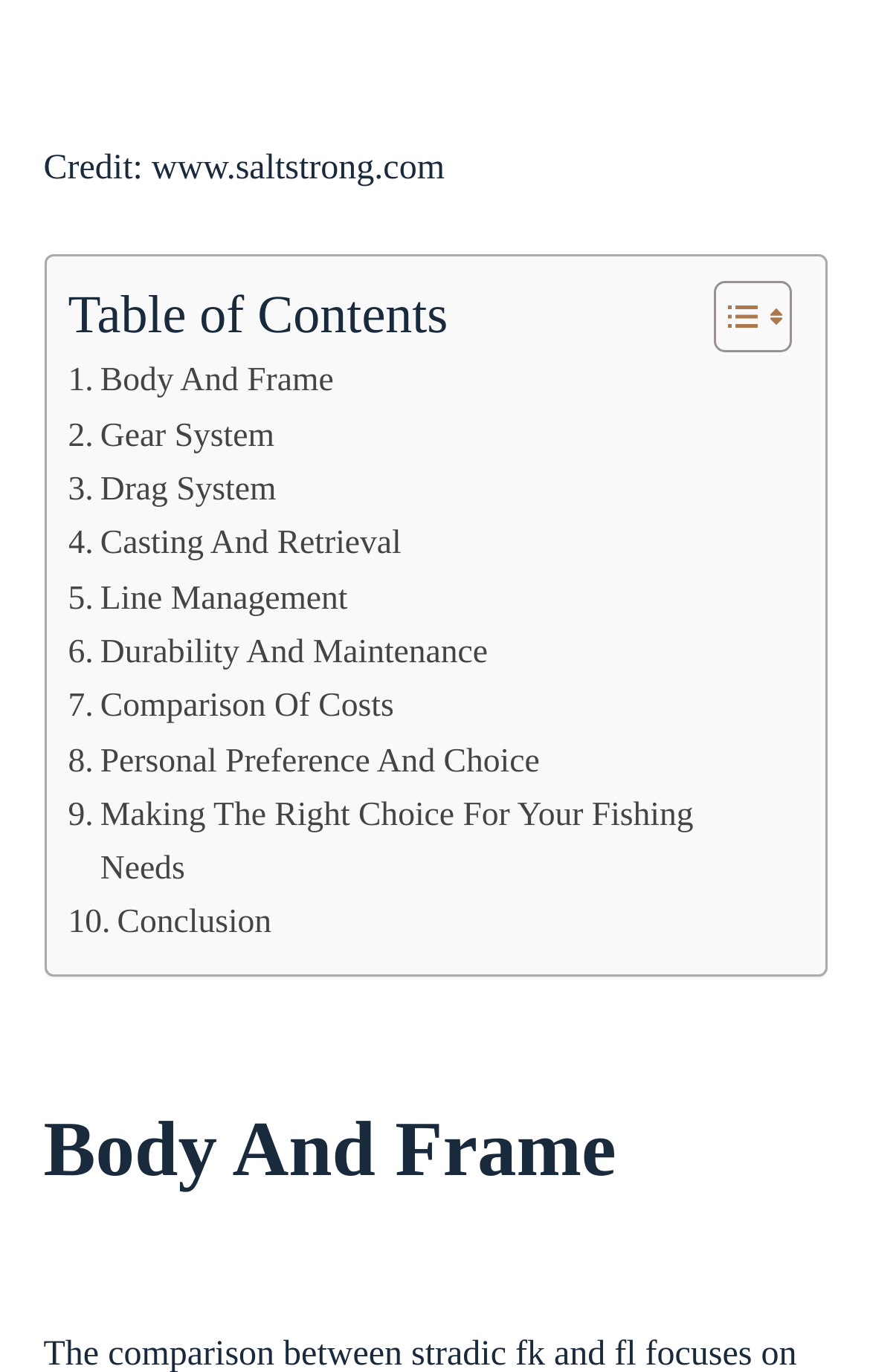Please find the bounding box for the UI component described as follows: "Personal Preference And Choice".

[0.078, 0.536, 0.62, 0.575]